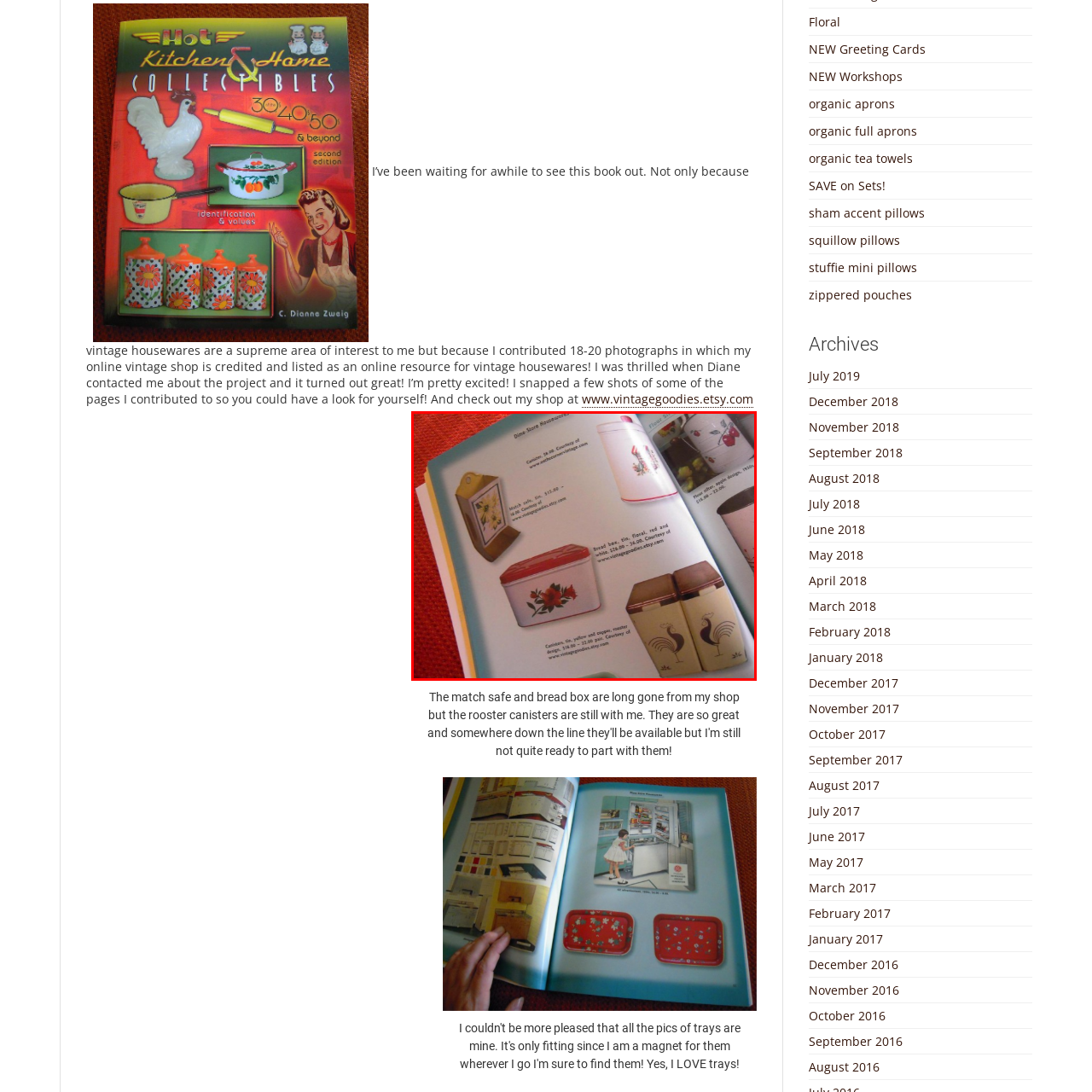What is the theme of the bread box's design?
Please focus on the image surrounded by the red bounding box and provide a one-word or phrase answer based on the image.

Floral